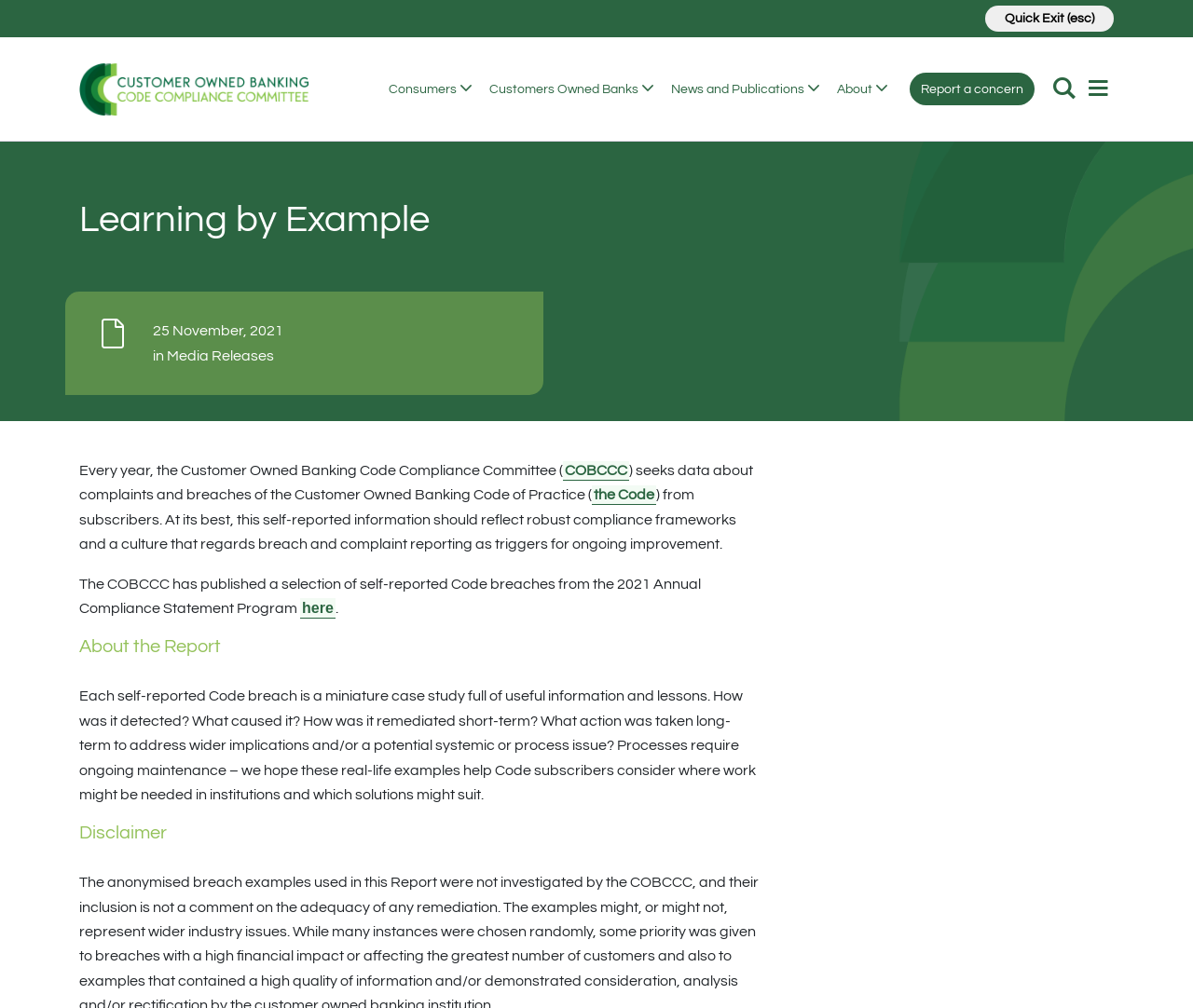Locate the bounding box coordinates of the item that should be clicked to fulfill the instruction: "Go to the Consumers page".

[0.322, 0.072, 0.387, 0.104]